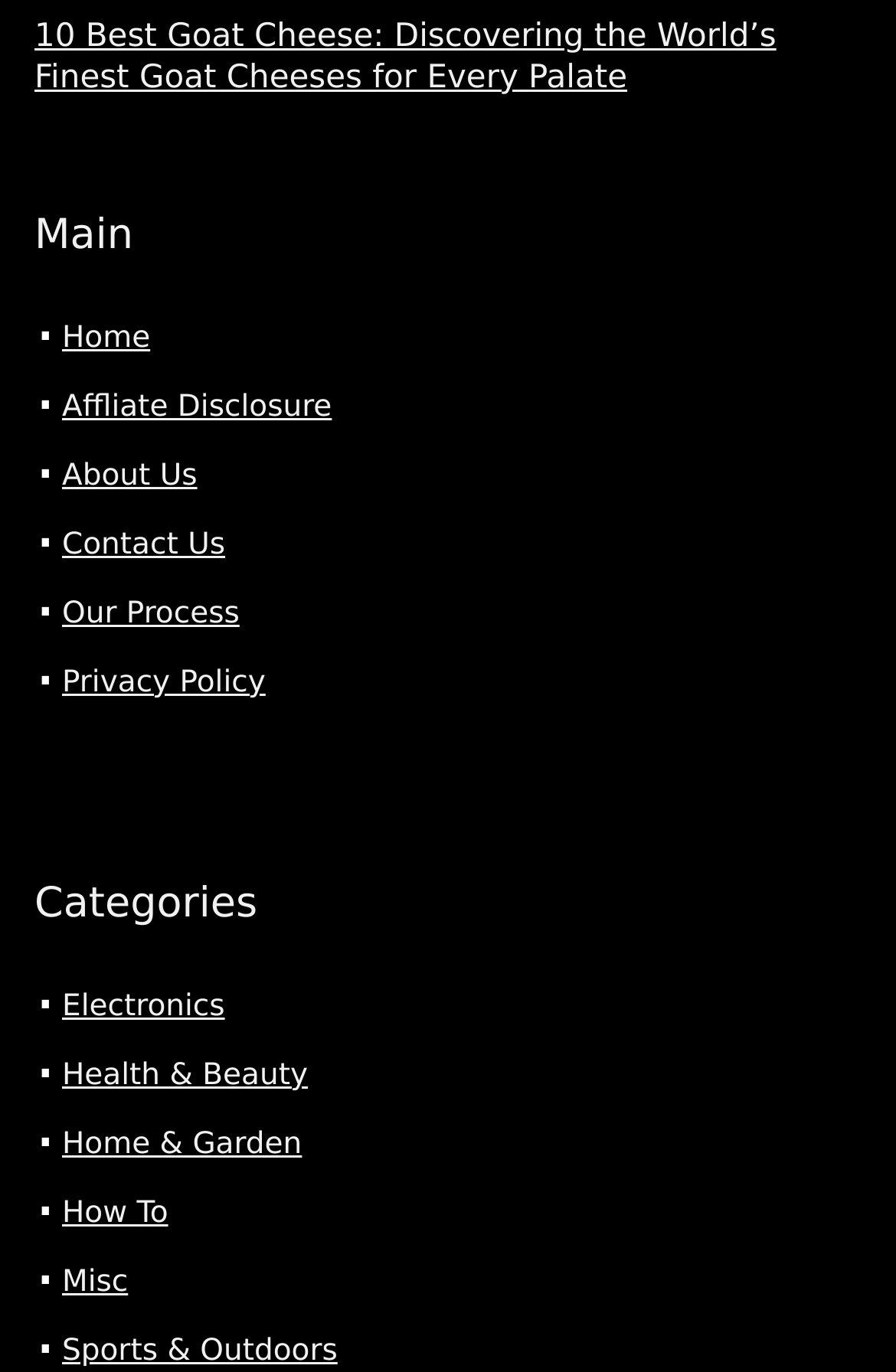Specify the bounding box coordinates of the element's region that should be clicked to achieve the following instruction: "explore the electronics category". The bounding box coordinates consist of four float numbers between 0 and 1, in the format [left, top, right, bottom].

[0.069, 0.721, 0.251, 0.746]